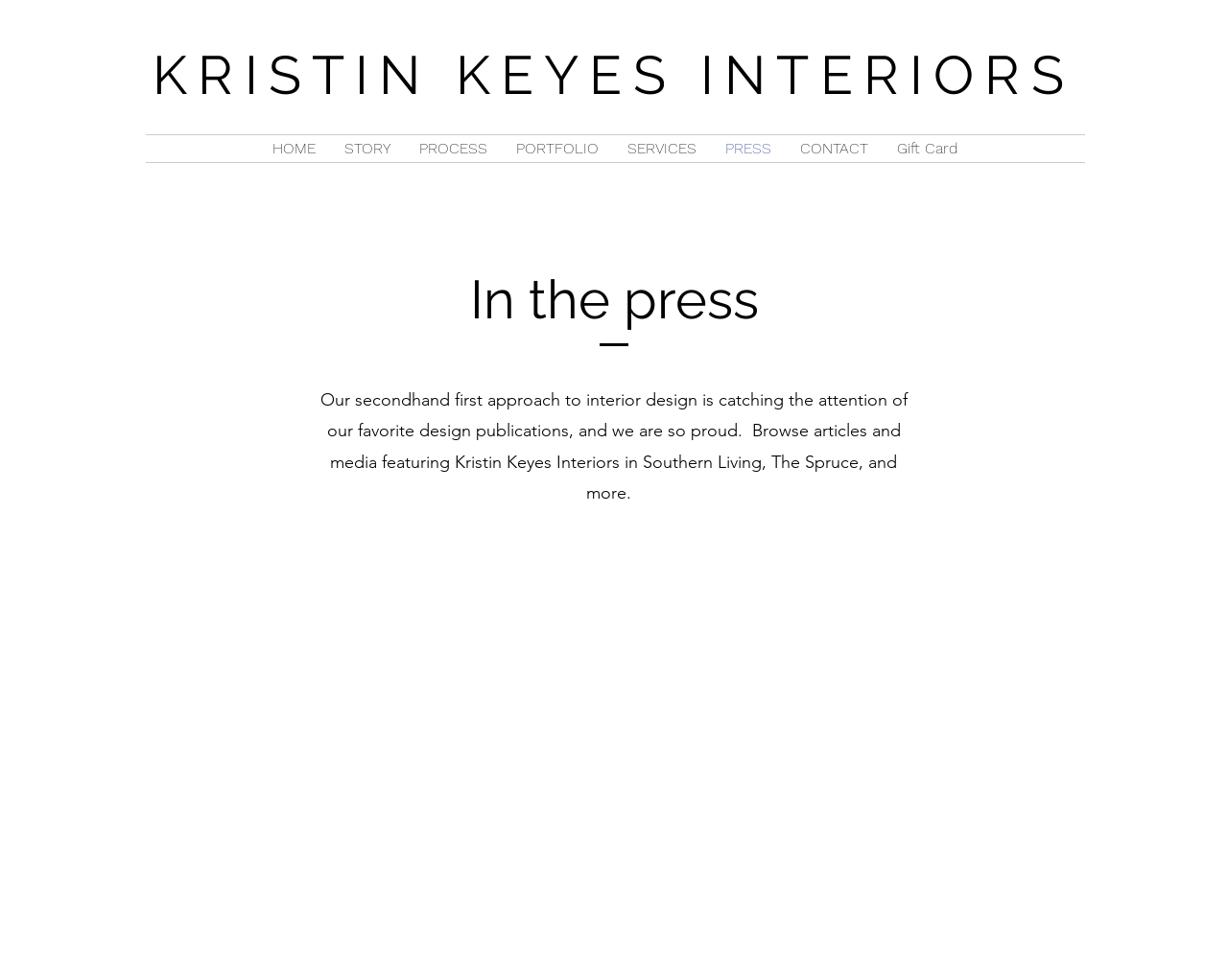What is the name of the interior design company?
Using the details shown in the screenshot, provide a comprehensive answer to the question.

The name of the interior design company can be found in the top-left corner of the webpage, where it is written in a large font size as 'KRISTIN KEYES INTERIORS'.